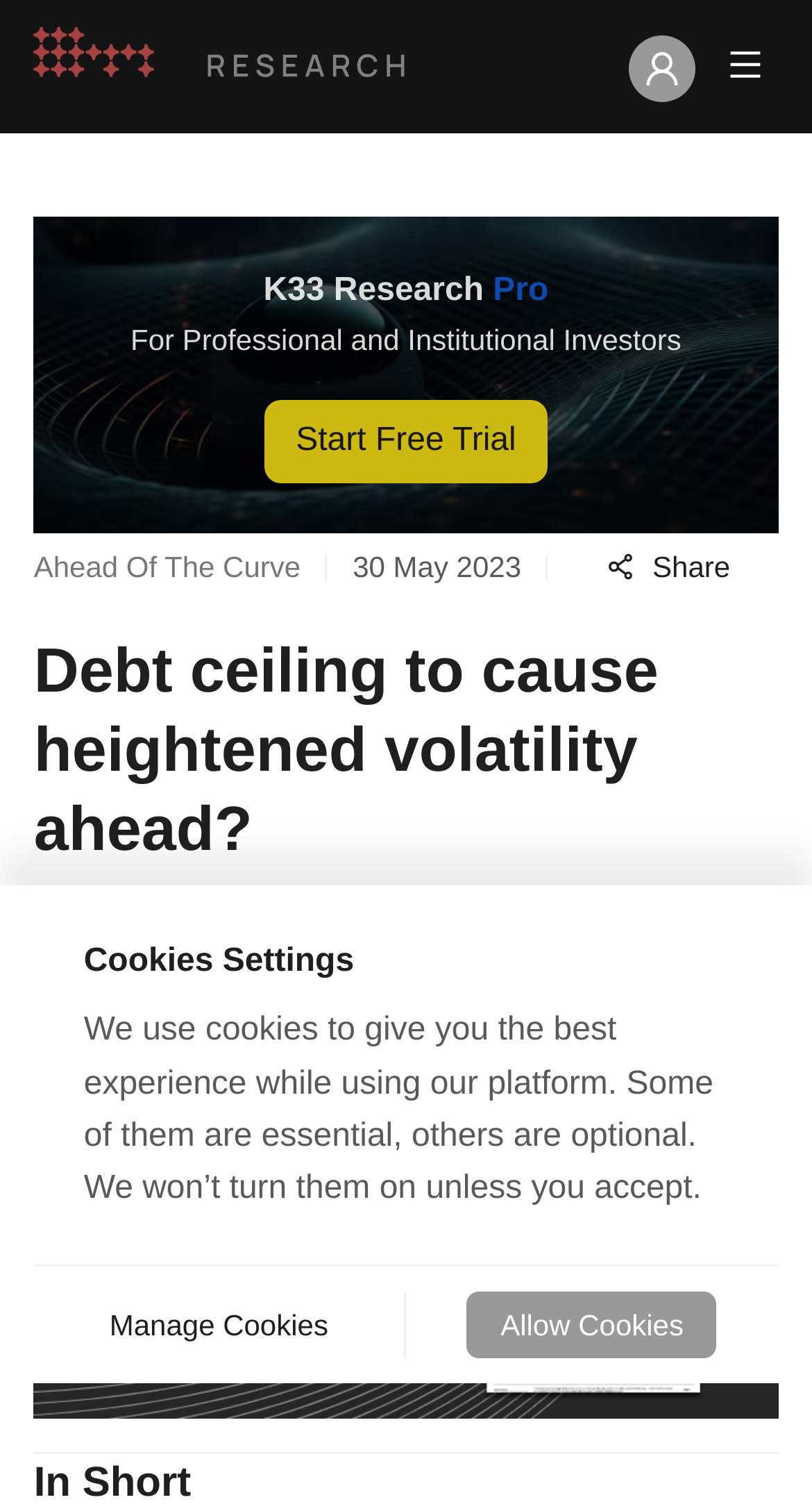Locate the bounding box coordinates of the UI element described by: "Allow Cookies". The bounding box coordinates should consist of four float numbers between 0 and 1, i.e., [left, top, right, bottom].

[0.575, 0.855, 0.883, 0.899]